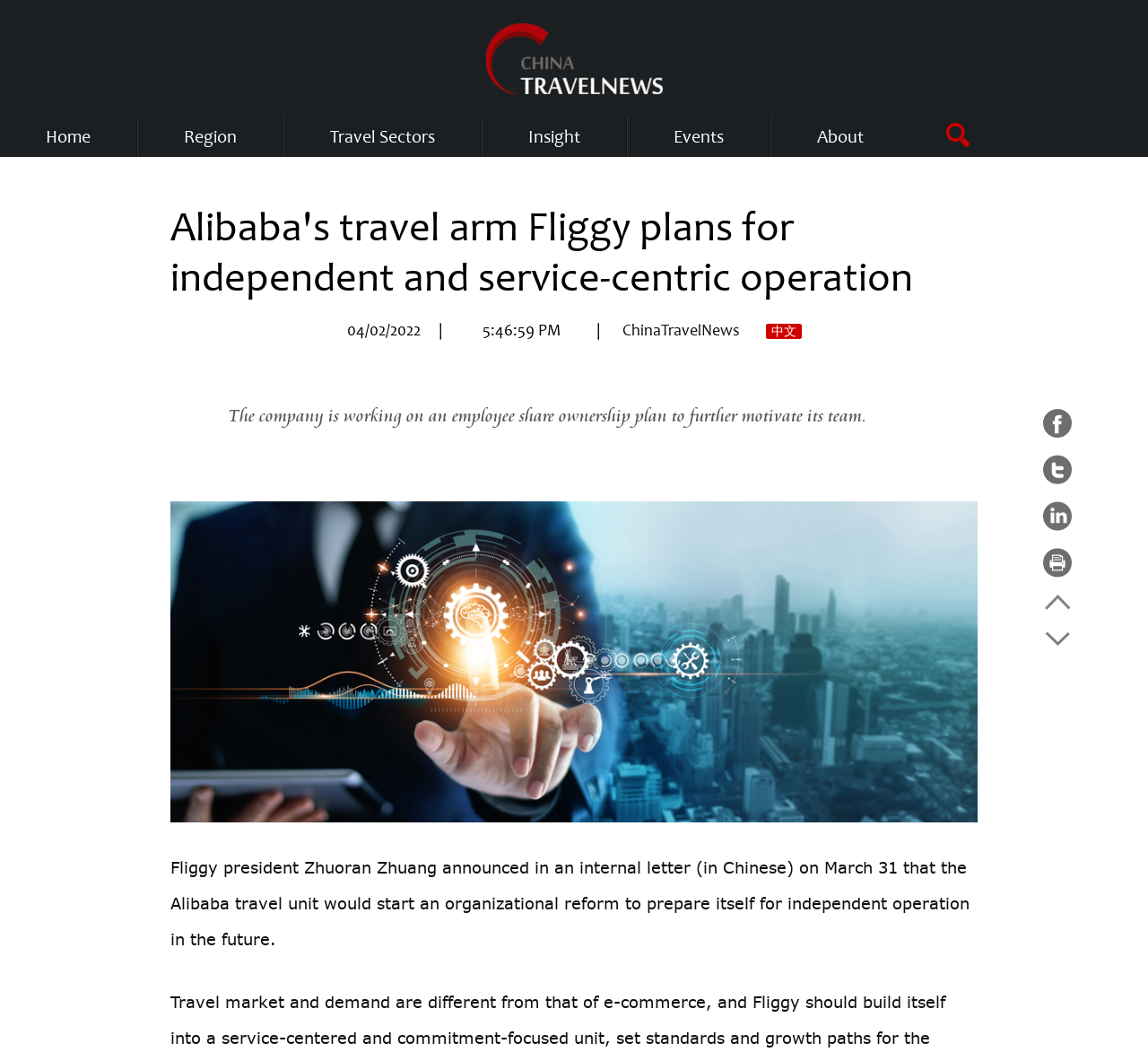What is the date of the article?
Give a single word or phrase as your answer by examining the image.

04/02/2022